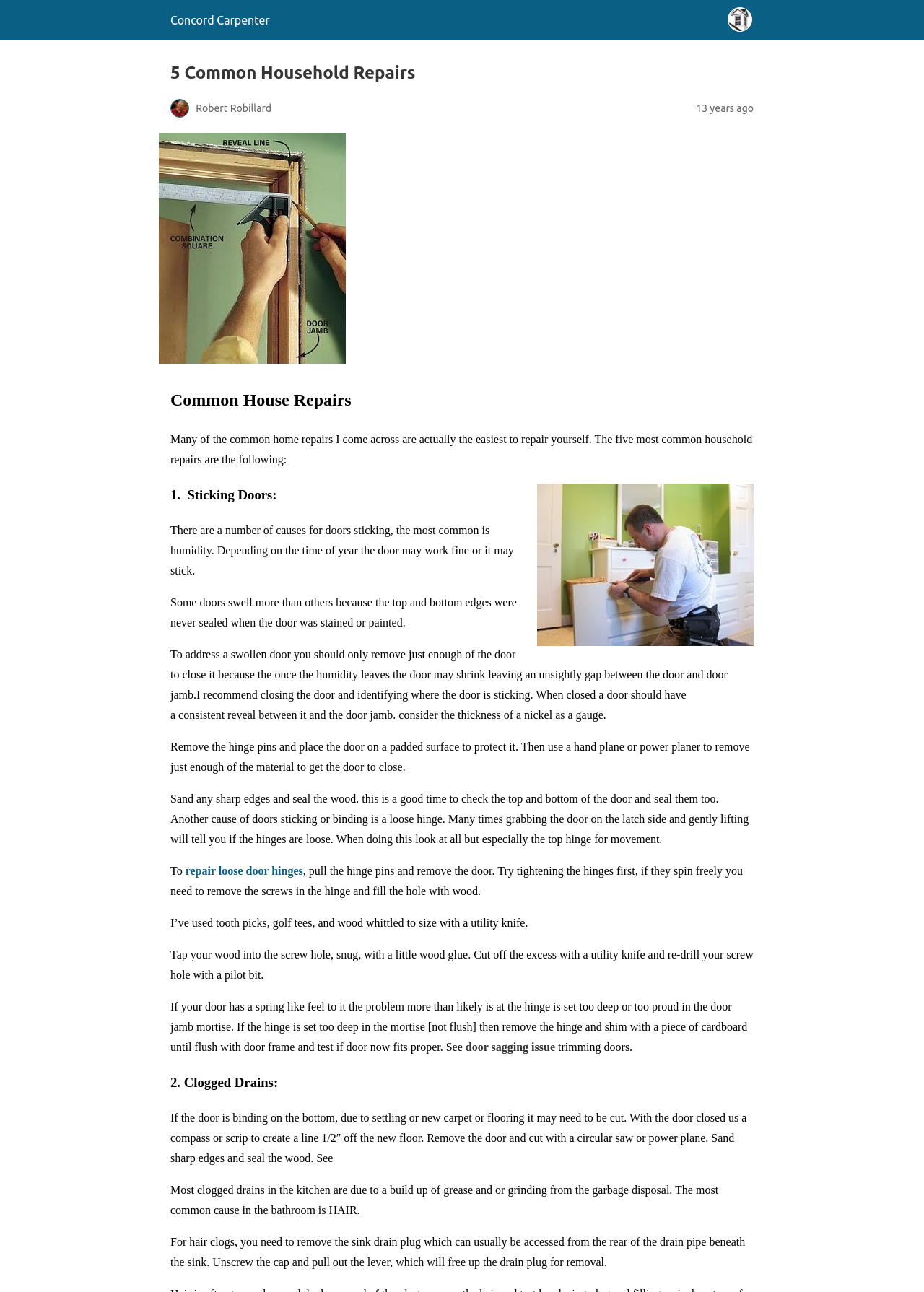Please extract the title of the webpage.

5 Common Household Repairs